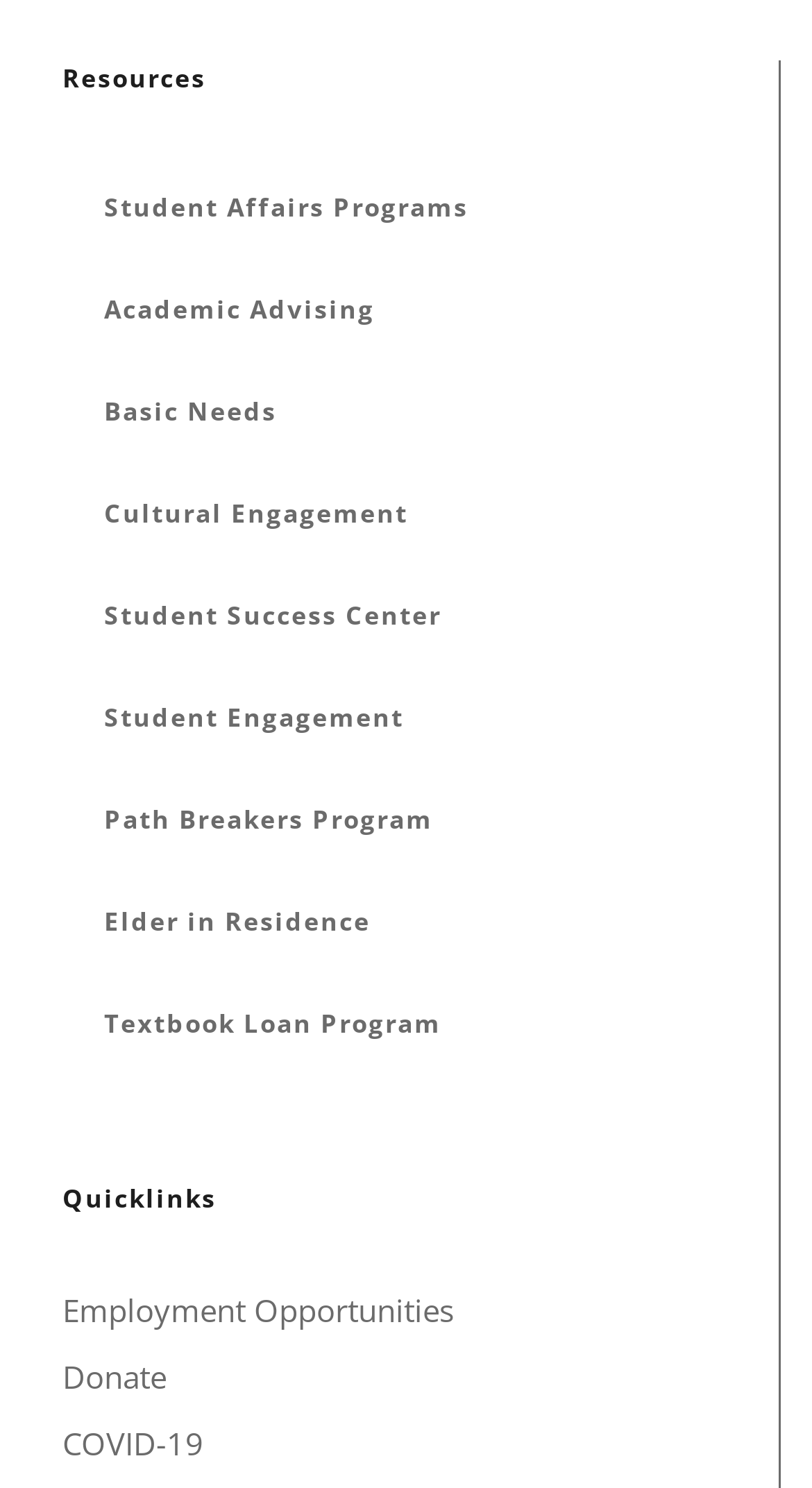Please specify the coordinates of the bounding box for the element that should be clicked to carry out this instruction: "View Student Affairs Programs". The coordinates must be four float numbers between 0 and 1, formatted as [left, top, right, bottom].

[0.077, 0.107, 0.918, 0.175]